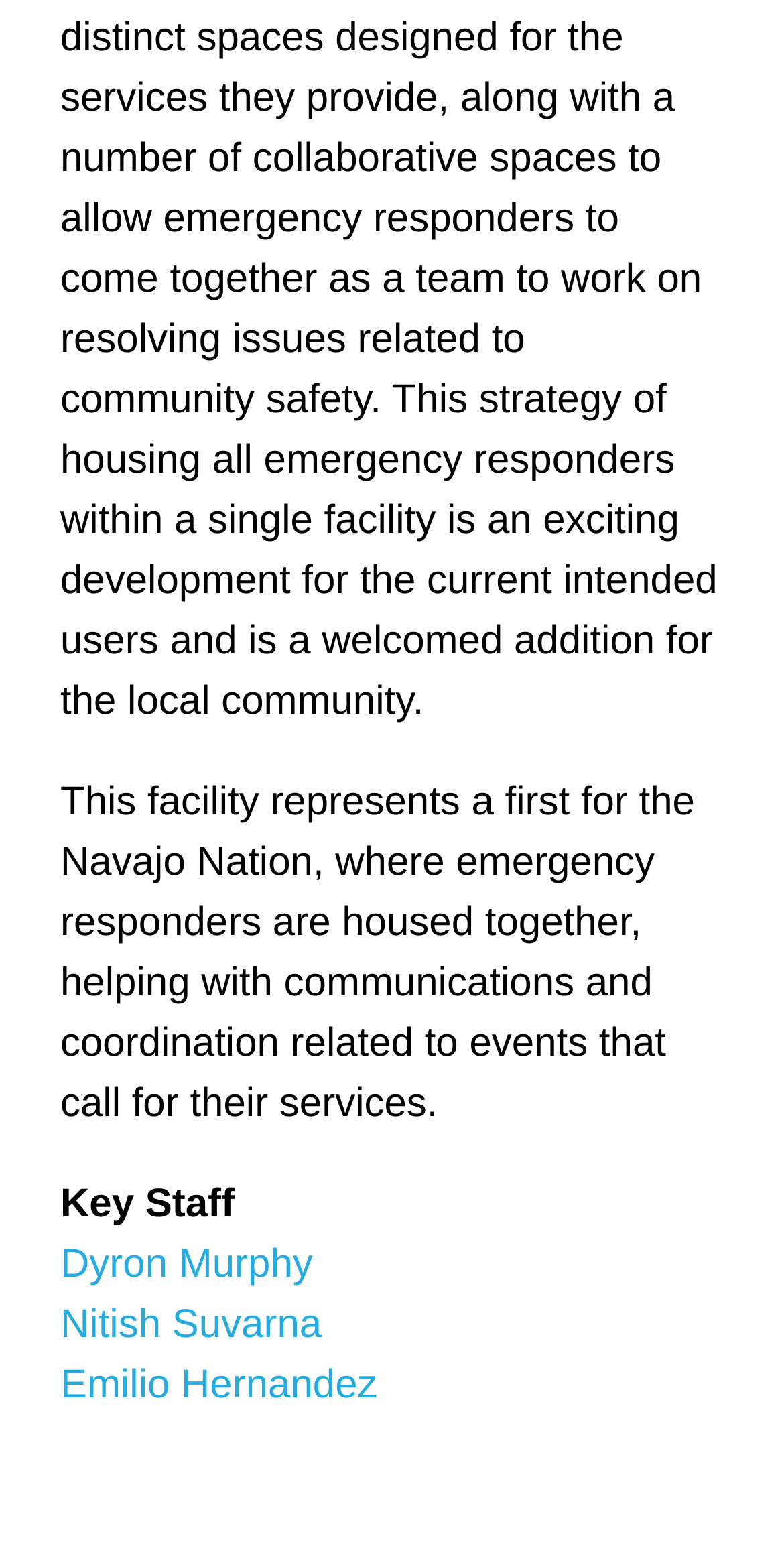Identify the bounding box for the UI element specified in this description: "Dyron Murphy". The coordinates must be four float numbers between 0 and 1, formatted as [left, top, right, bottom].

[0.077, 0.794, 0.399, 0.823]